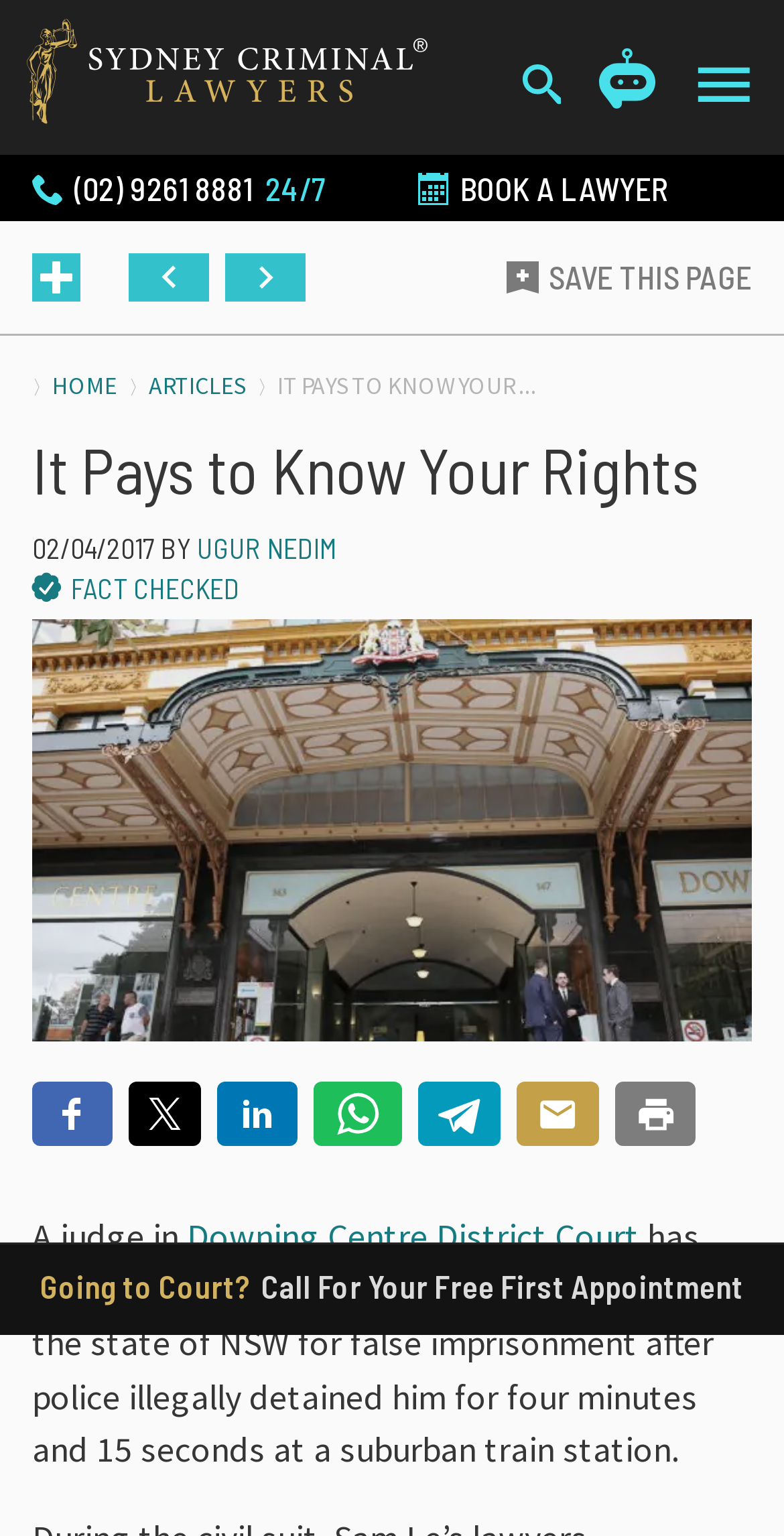Determine the bounding box coordinates of the clickable region to execute the instruction: "Send an online enquiry". The coordinates should be four float numbers between 0 and 1, denoted as [left, top, right, bottom].

[0.041, 0.24, 0.959, 0.279]